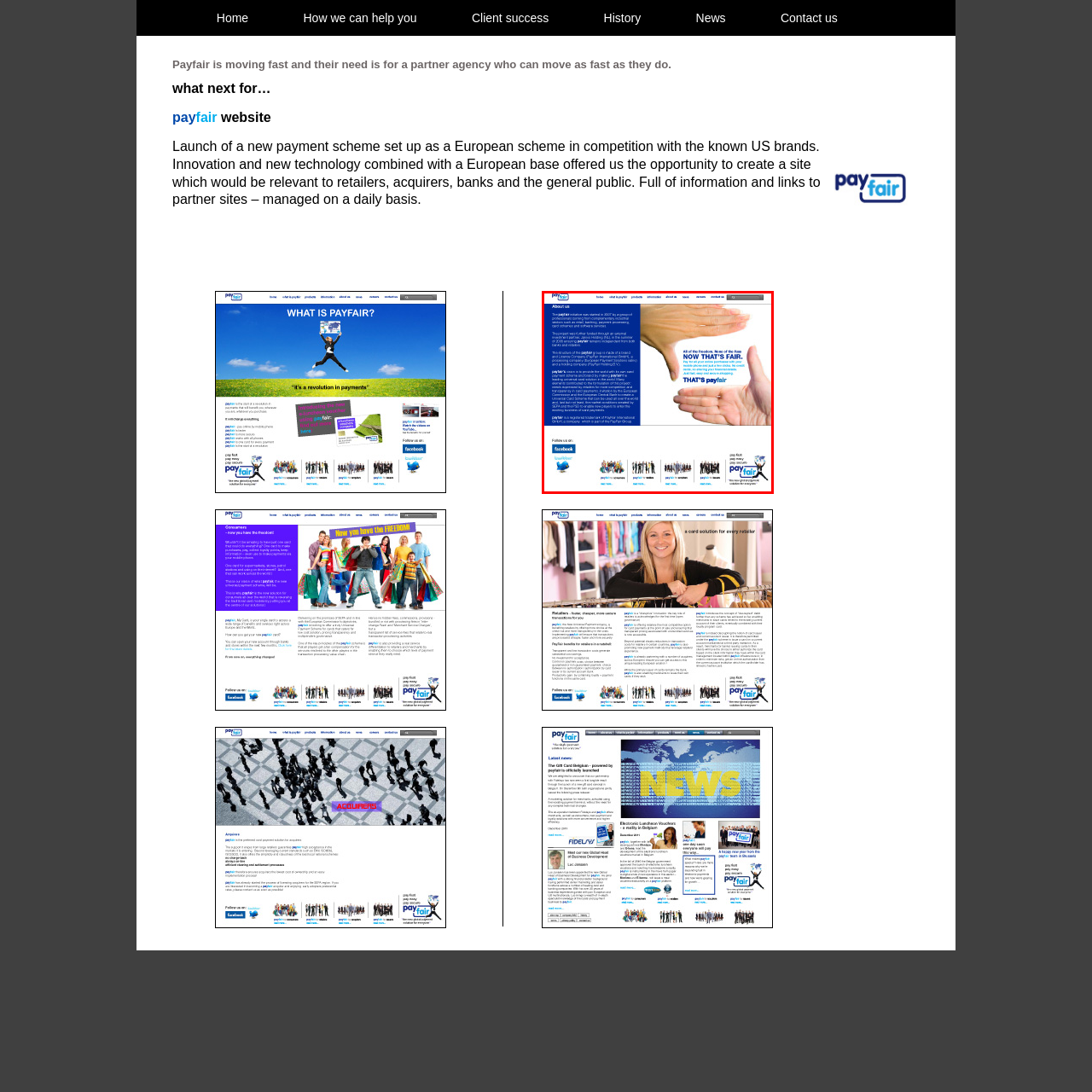Thoroughly describe the scene captured inside the red-bordered image.

The image features a visually engaging component from the Payfair website, showcasing two hands forming a frame around a card that reads "NOW THAT'S FAIR." This striking visual metaphor emphasizes the theme of fairness, which is central to Payfair's branding. The backdrop of the image consists of a clean, white layout intertwined with bold blue text, underscoring the company's messaging. This design aligns with their mission to offer innovative payment solutions that compete with major US brands while catering specifically to the European market. The overall composition is designed to attract the attention of potential partners, retailers, and consumers, effectively communicating Payfair's commitment to fair practices in financial transactions.